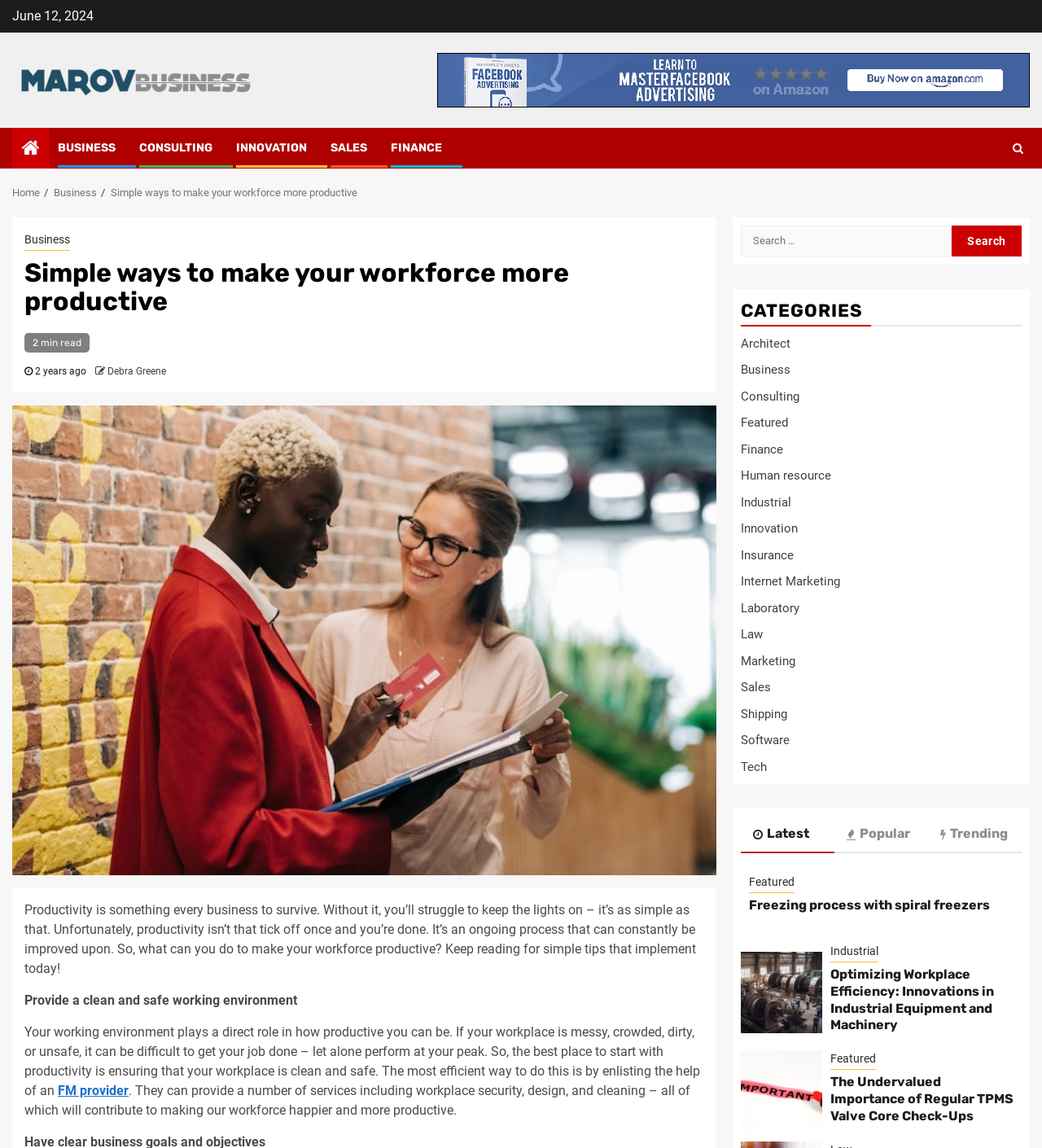Determine the bounding box for the described HTML element: "parent_node: Search for: value="Search"". Ensure the coordinates are four float numbers between 0 and 1 in the format [left, top, right, bottom].

[0.913, 0.196, 0.98, 0.223]